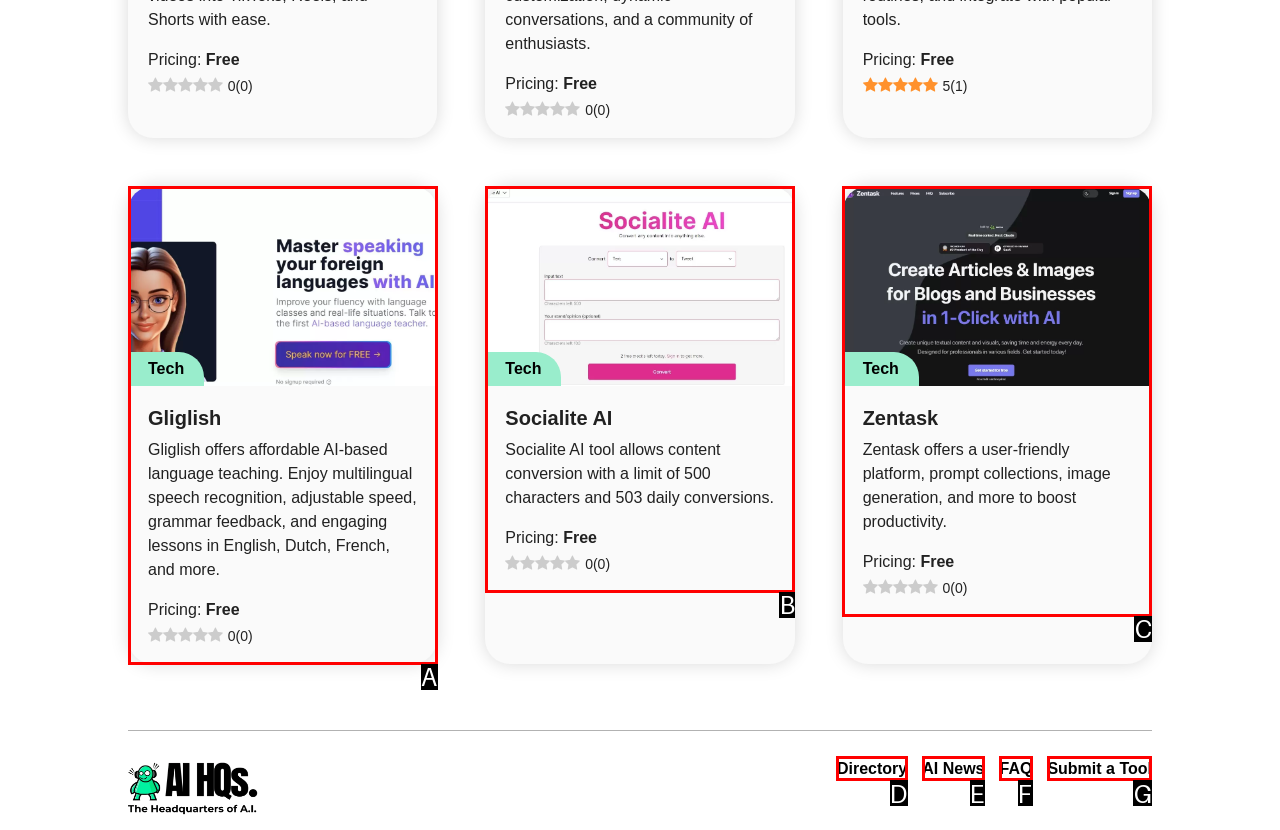Select the correct option based on the description: Submit a Tool
Answer directly with the option’s letter.

G